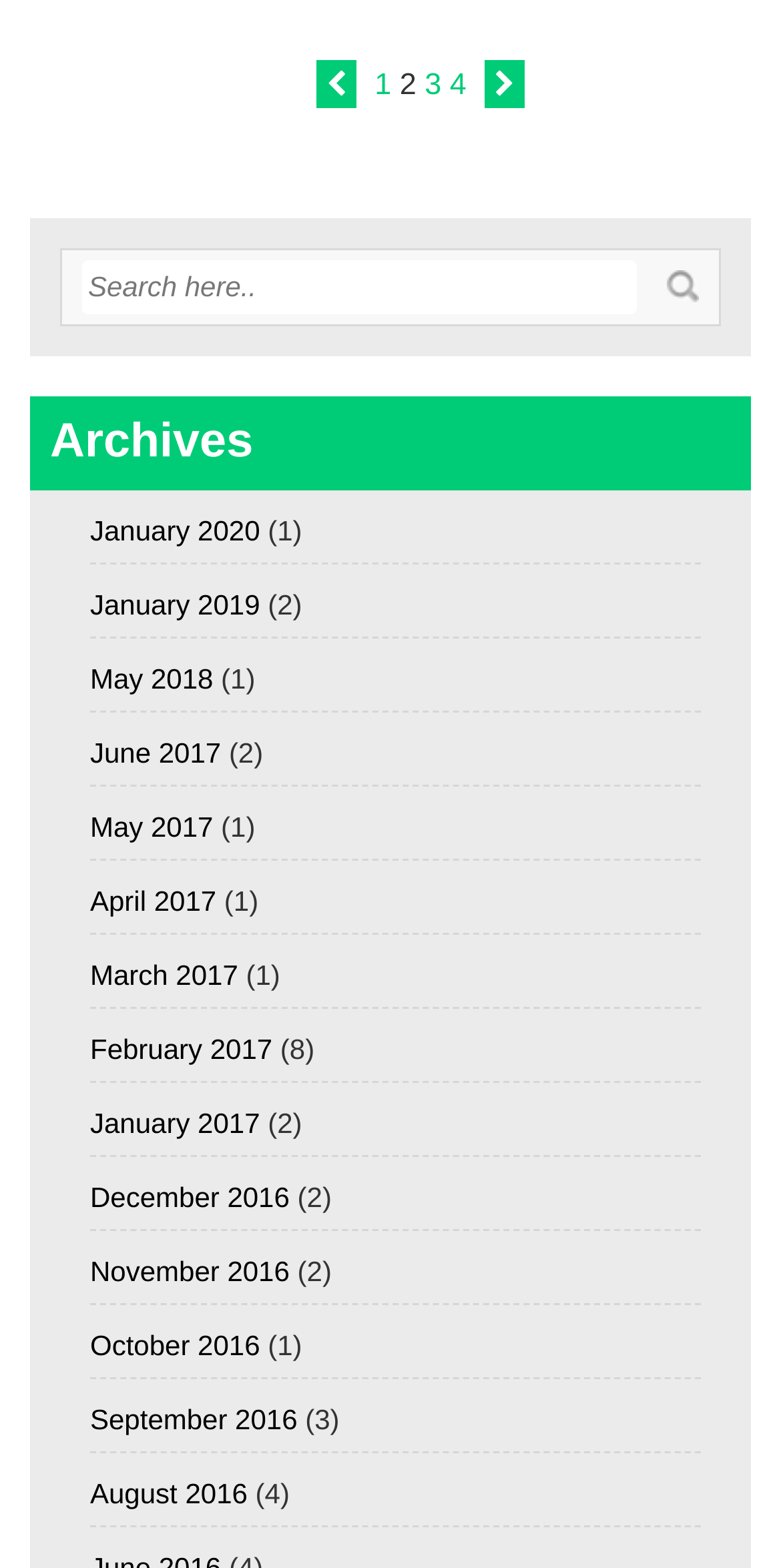What is the placeholder text in the search box?
Refer to the image and respond with a one-word or short-phrase answer.

Search here..